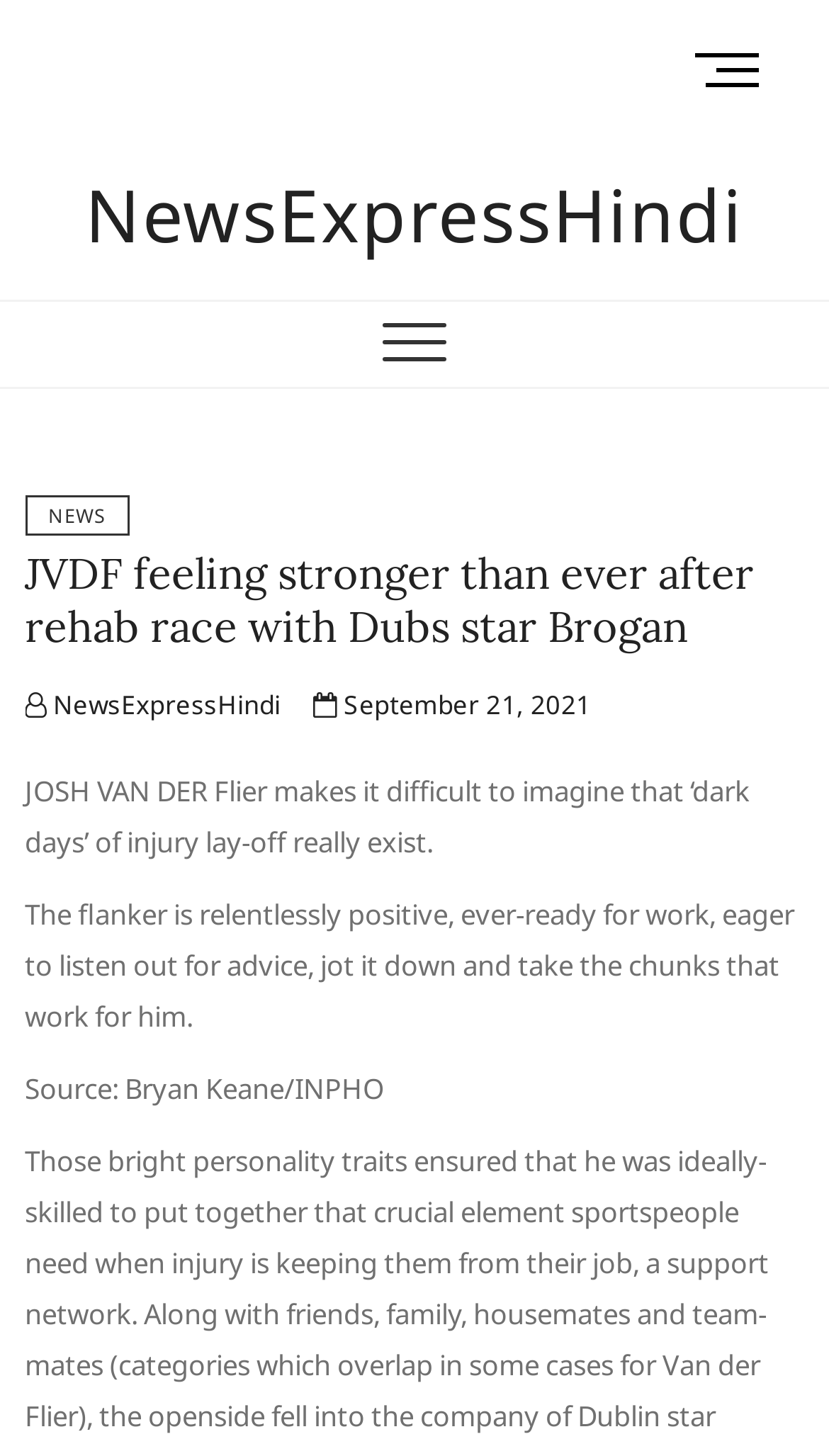Find the bounding box coordinates of the UI element according to this description: "September 21, 2021".

[0.378, 0.471, 0.714, 0.496]